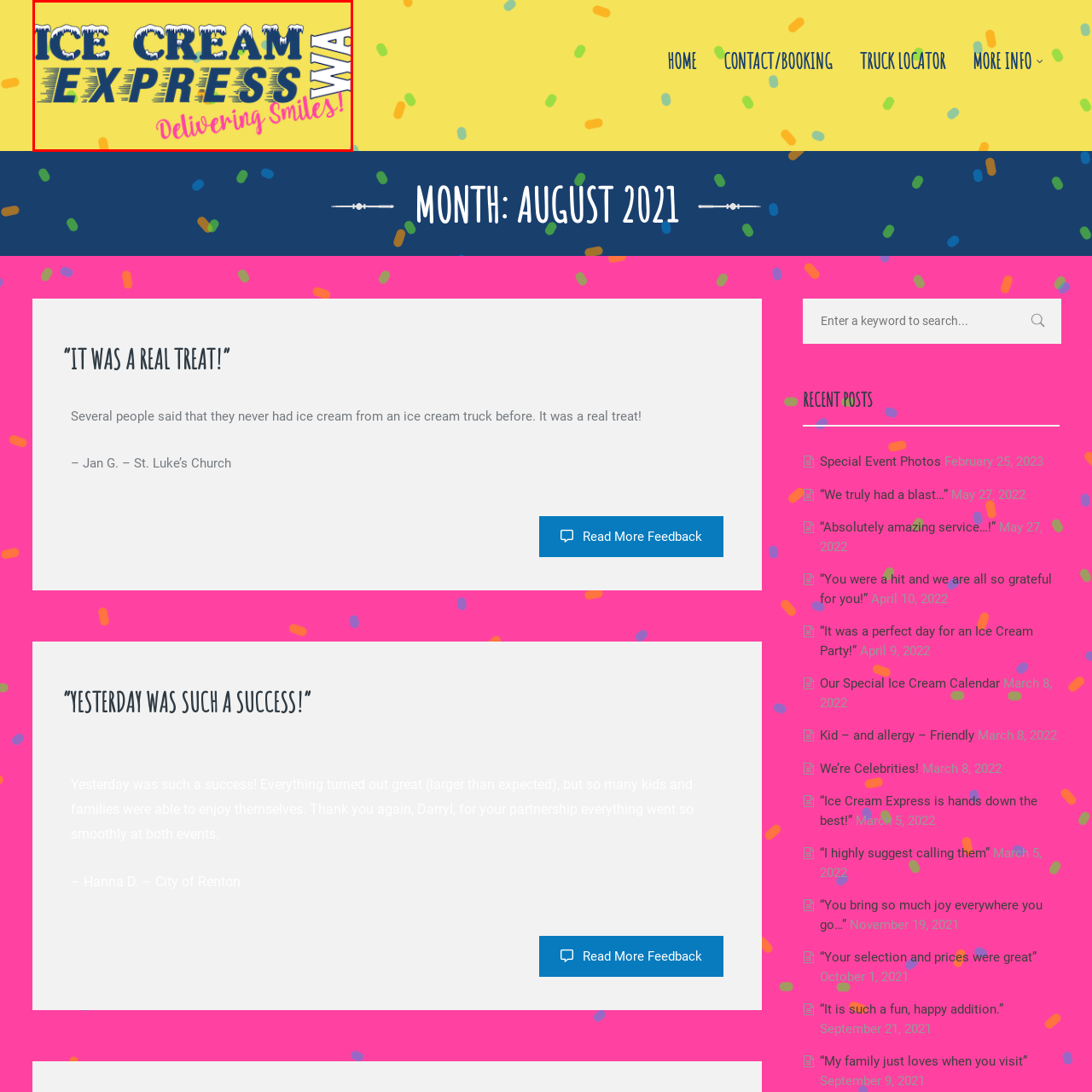Refer to the image within the red box and answer the question concisely with a single word or phrase: What is the slogan of Ice Cream Express?

Delivering Smiles!